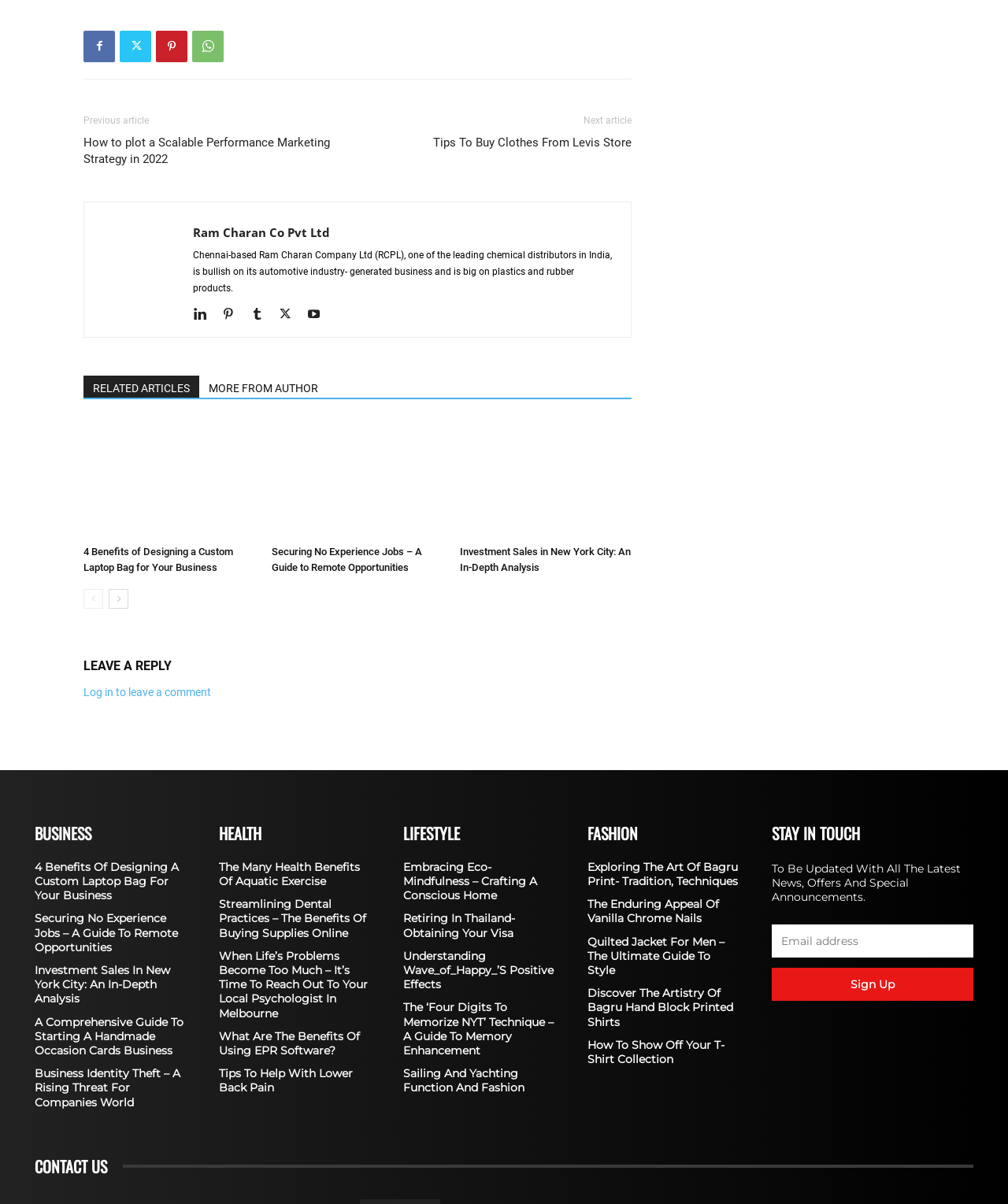What type of articles are listed under the heading 'RELATED ARTICLES MORE FROM AUTHOR'?
Give a thorough and detailed response to the question.

I inferred the type of articles by looking at the heading 'RELATED ARTICLES MORE FROM AUTHOR' and the links below it, which suggest that they are related articles from the same author.